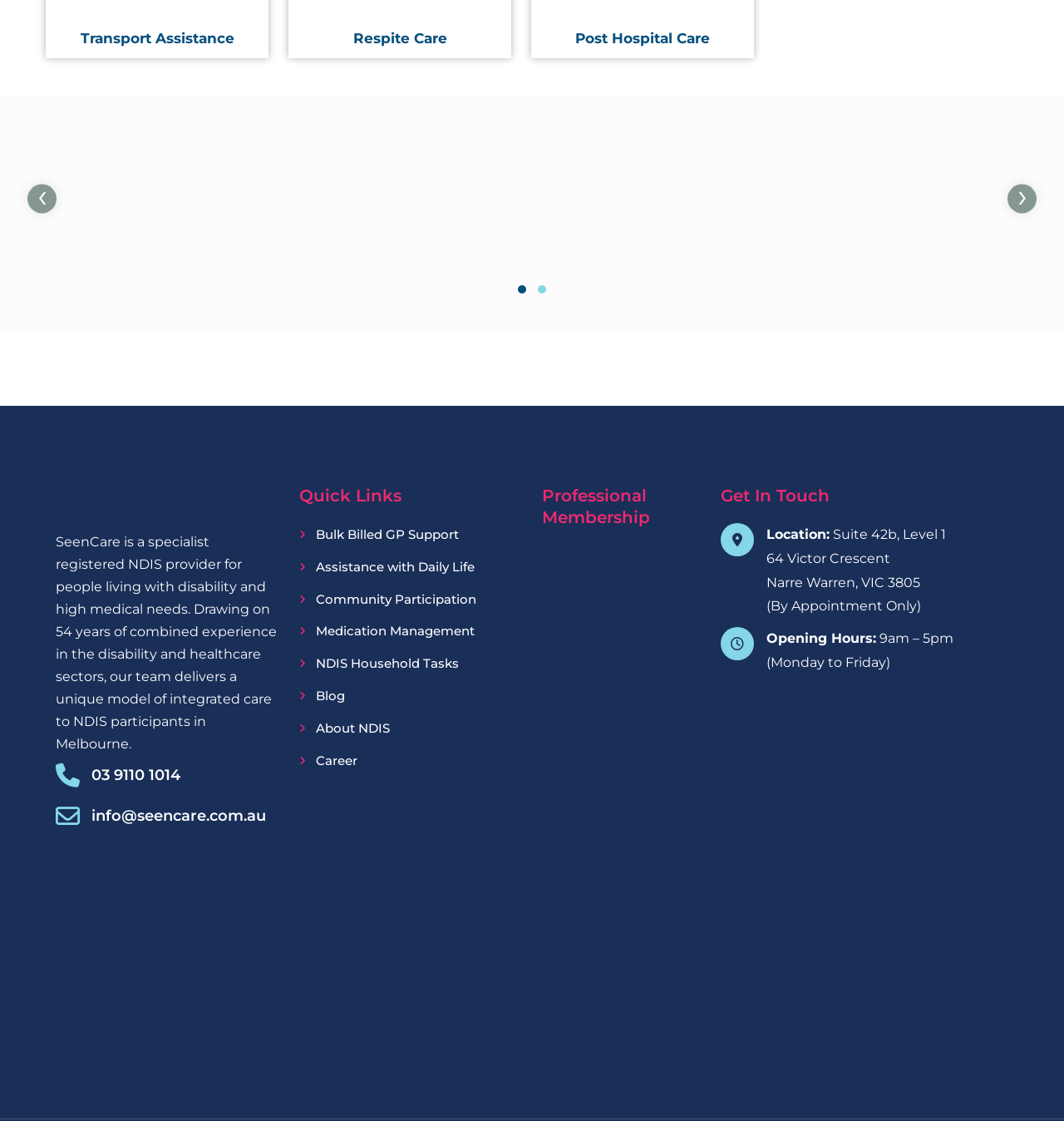Specify the bounding box coordinates of the area that needs to be clicked to achieve the following instruction: "Contact SeenCare via phone".

[0.052, 0.674, 0.17, 0.704]